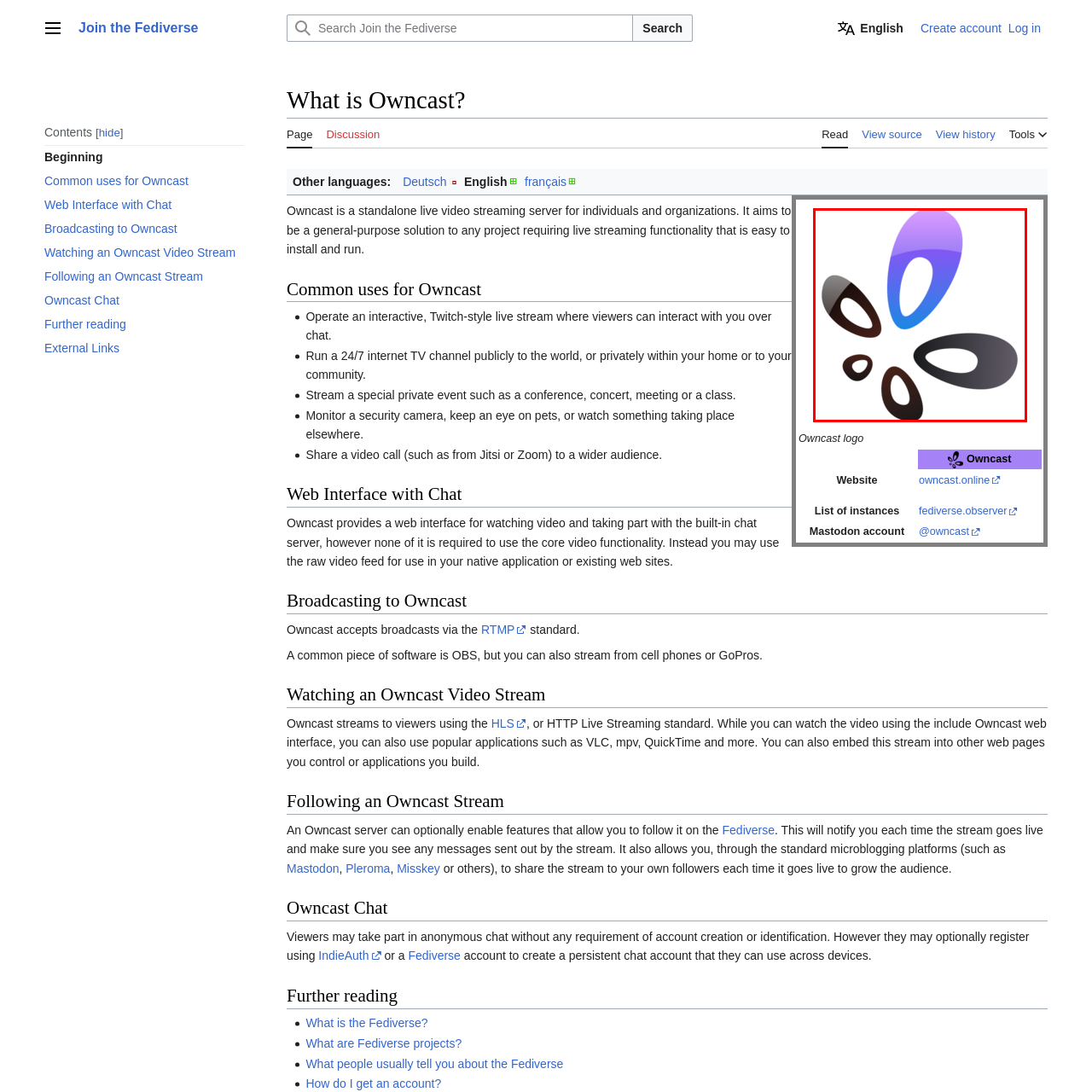Thoroughly describe the scene within the red-bordered area of the image.

The image features the distinctive logo of Owncast, a standalone live video streaming server designed for individuals and organizations. The logo consists of several abstract shapes, primarily ovals in varying sizes and shades, including vibrant purples, blues, and blacks. These elements convey a sense of dynamic movement and modernity, reflecting the platform's innovative approach to live streaming. Owncast aims to provide a general-purpose solution for any project requiring live streaming functionality, making it suitable for applications such as interactive live streams, internet TV channels, and private event broadcasting.